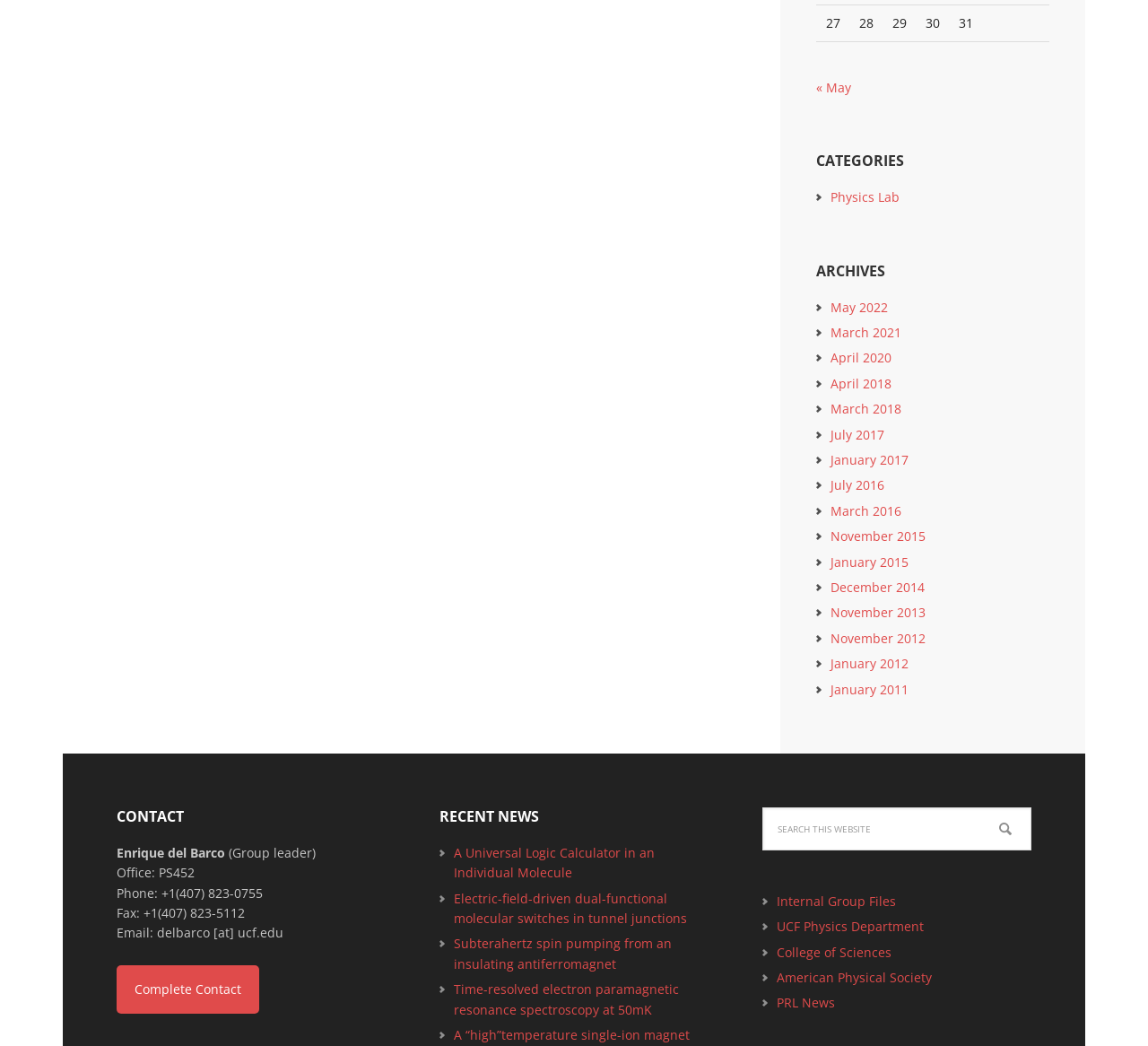Provide a single word or phrase to answer the given question: 
What is the category of the link 'Physics Lab'?

Physics